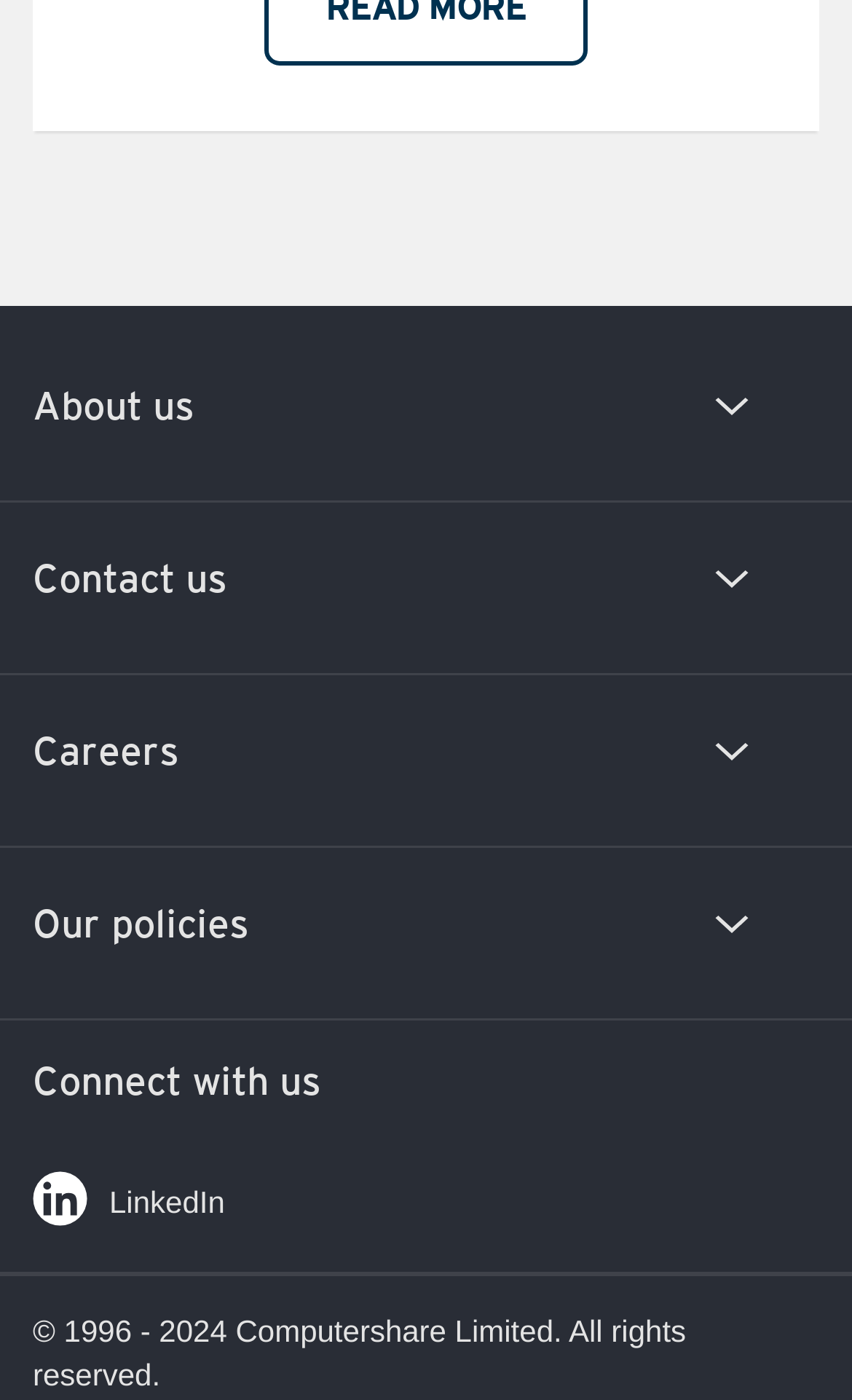Determine the bounding box coordinates for the element that should be clicked to follow this instruction: "Learn about Our credentials". The coordinates should be given as four float numbers between 0 and 1, in the format [left, top, right, bottom].

[0.038, 0.529, 0.282, 0.554]